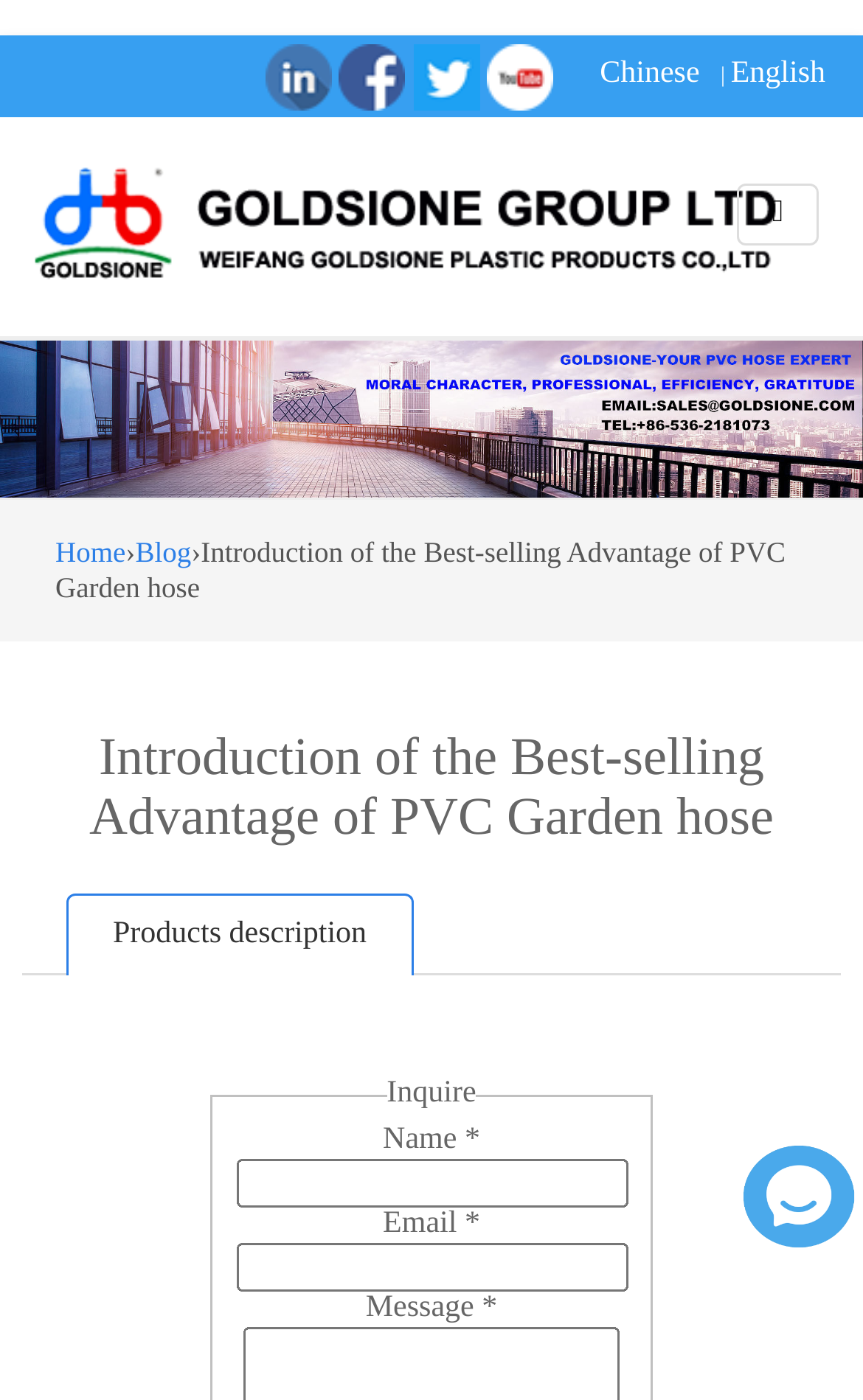Locate the bounding box coordinates of the UI element described by: "alt="PVC hose supplier"". Provide the coordinates as four float numbers between 0 and 1, formatted as [left, top, right, bottom].

[0.026, 0.184, 0.974, 0.207]